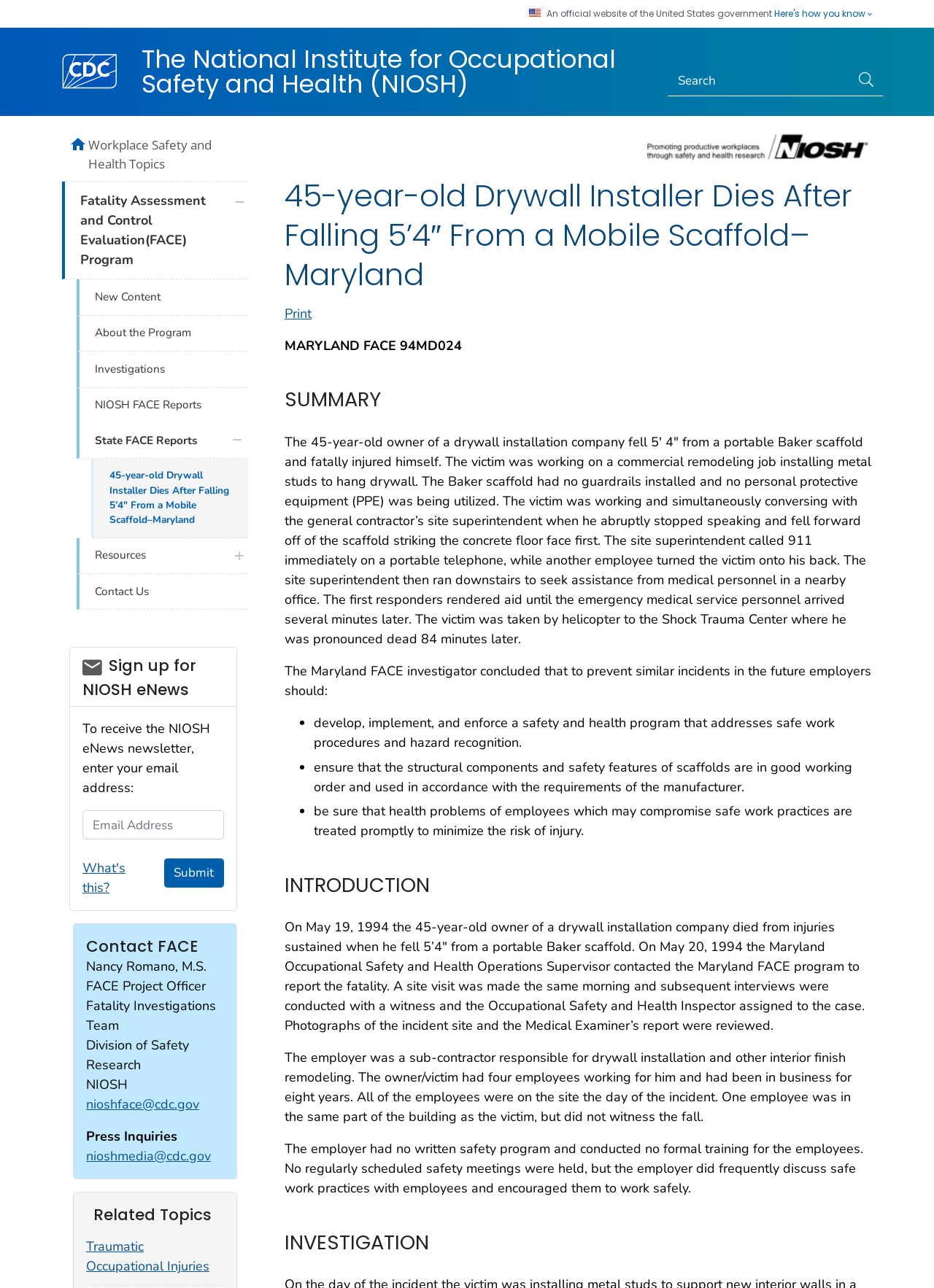What is the email address to contact for press inquiries?
Please craft a detailed and exhaustive response to the question.

According to the contact information section, the email address to contact for press inquiries is nioshmedia@cdc.gov.